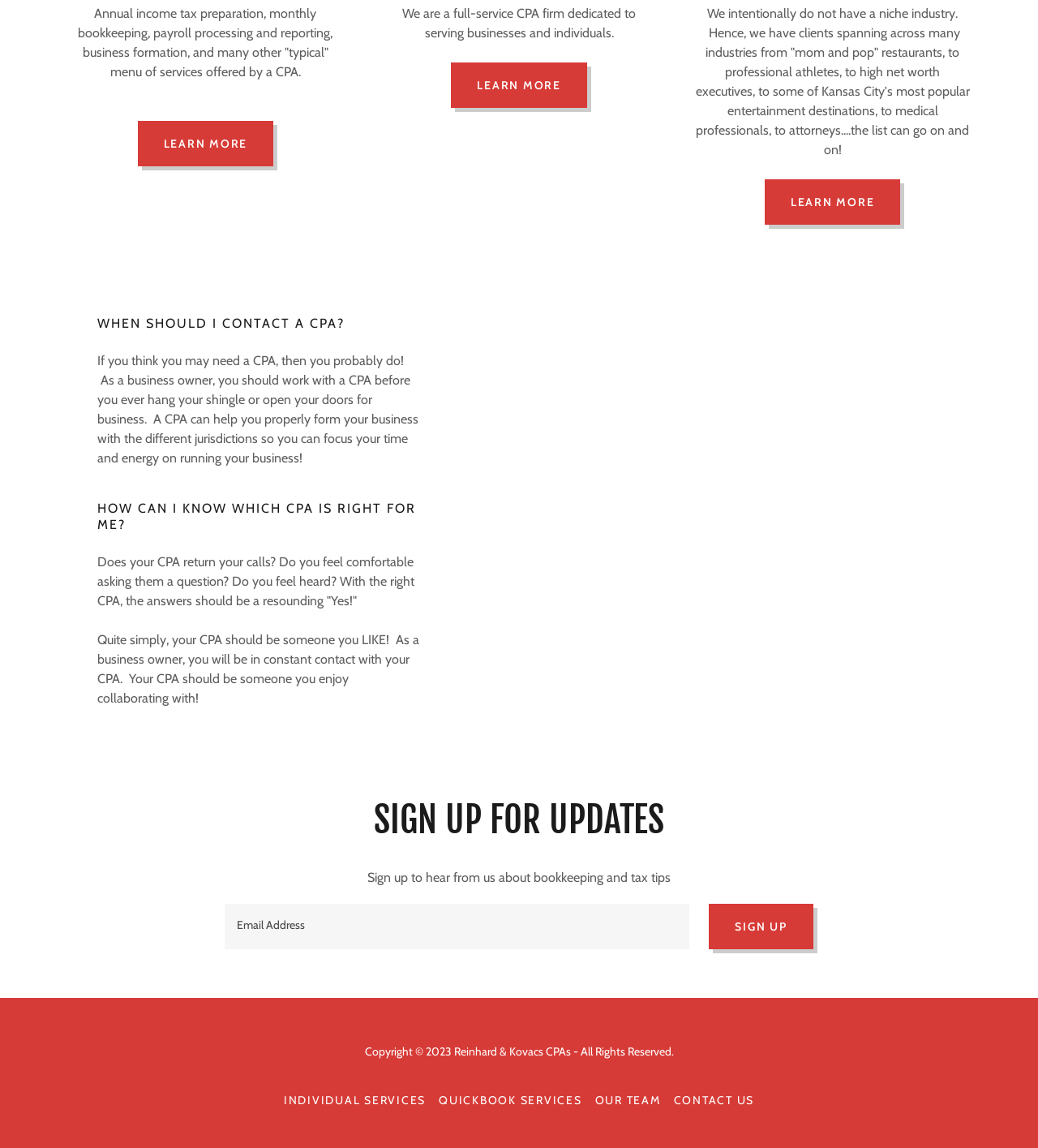Please identify the bounding box coordinates of the clickable element to fulfill the following instruction: "Enter email address to sign up for updates". The coordinates should be four float numbers between 0 and 1, i.e., [left, top, right, bottom].

[0.217, 0.787, 0.664, 0.827]